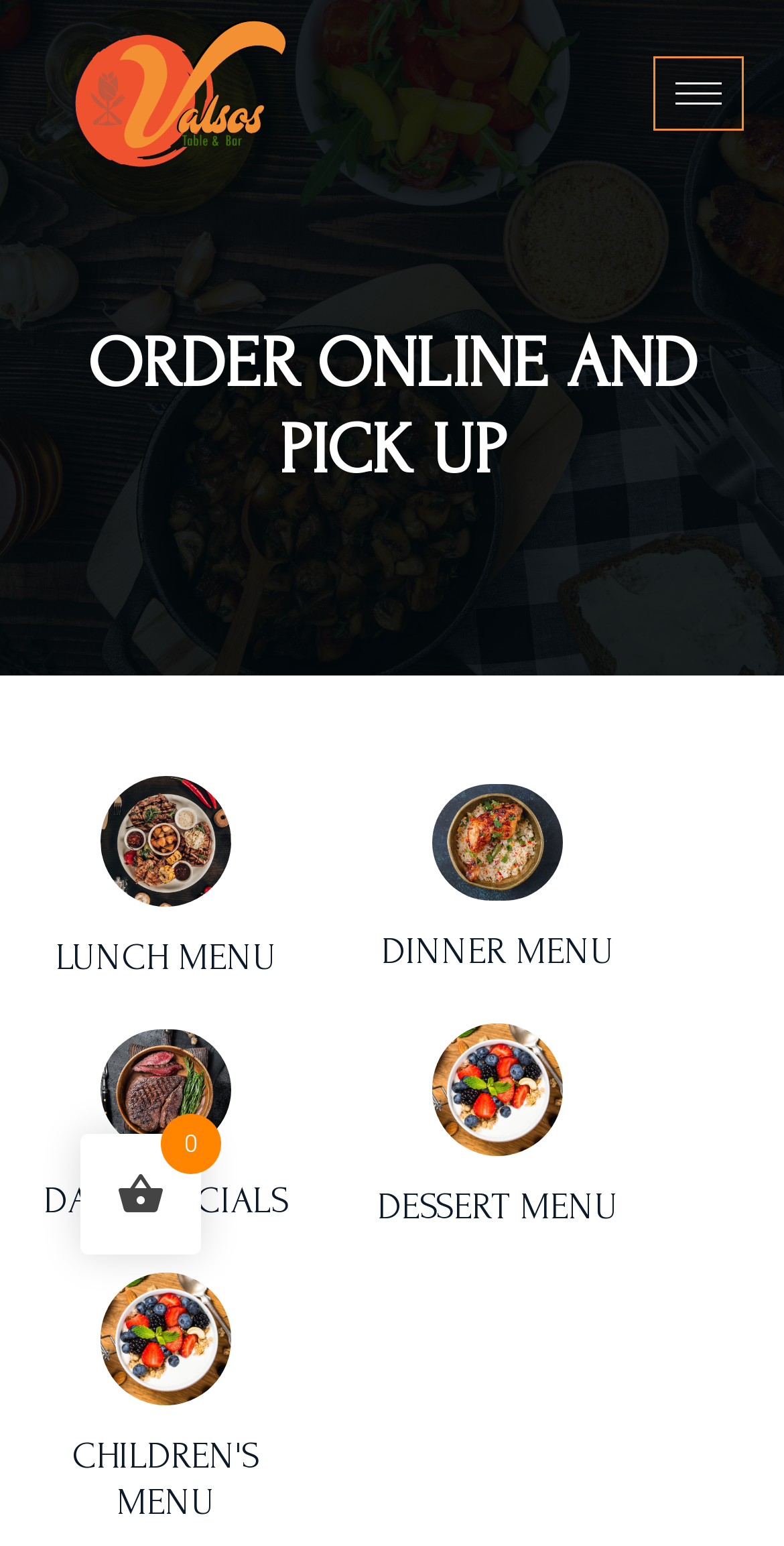Please give a concise answer to this question using a single word or phrase: 
What is the name of the restaurant?

Valsos Lynn Table & Bar